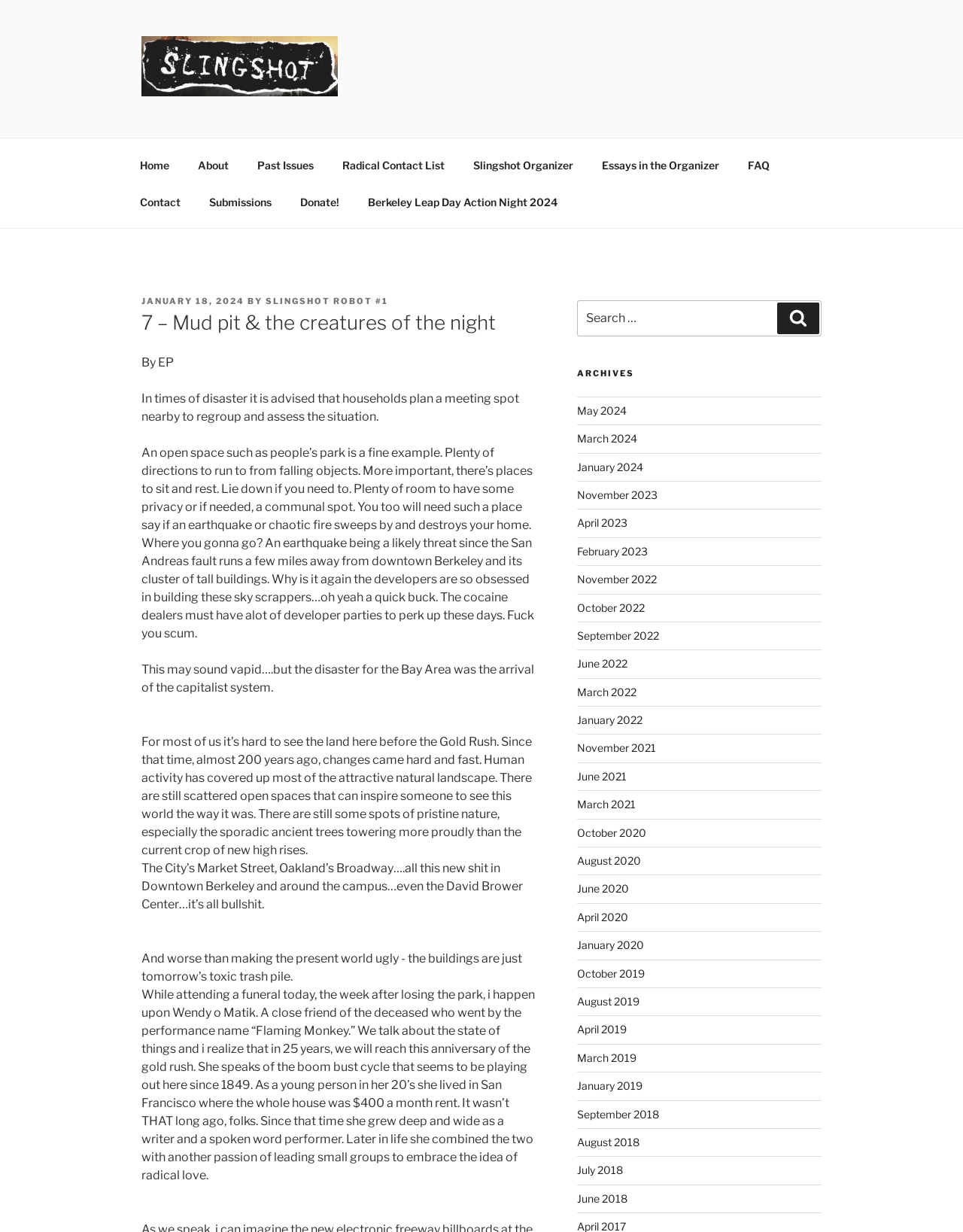Identify the bounding box coordinates of the clickable region necessary to fulfill the following instruction: "Click on the 'Donate!' link". The bounding box coordinates should be four float numbers between 0 and 1, i.e., [left, top, right, bottom].

[0.298, 0.149, 0.366, 0.179]